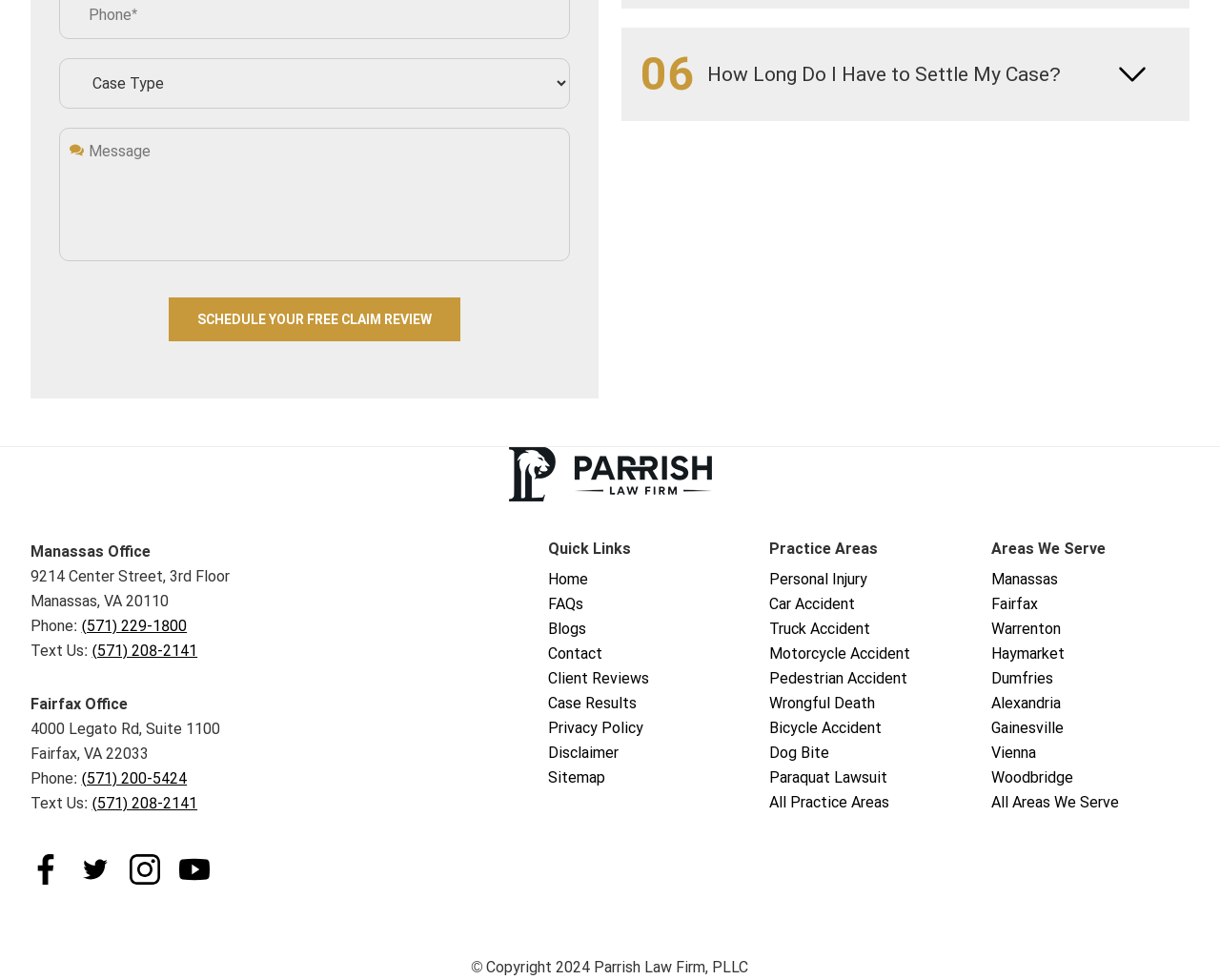Find the bounding box coordinates for the area that should be clicked to accomplish the instruction: "Follow on Facebook".

[0.025, 0.872, 0.05, 0.911]